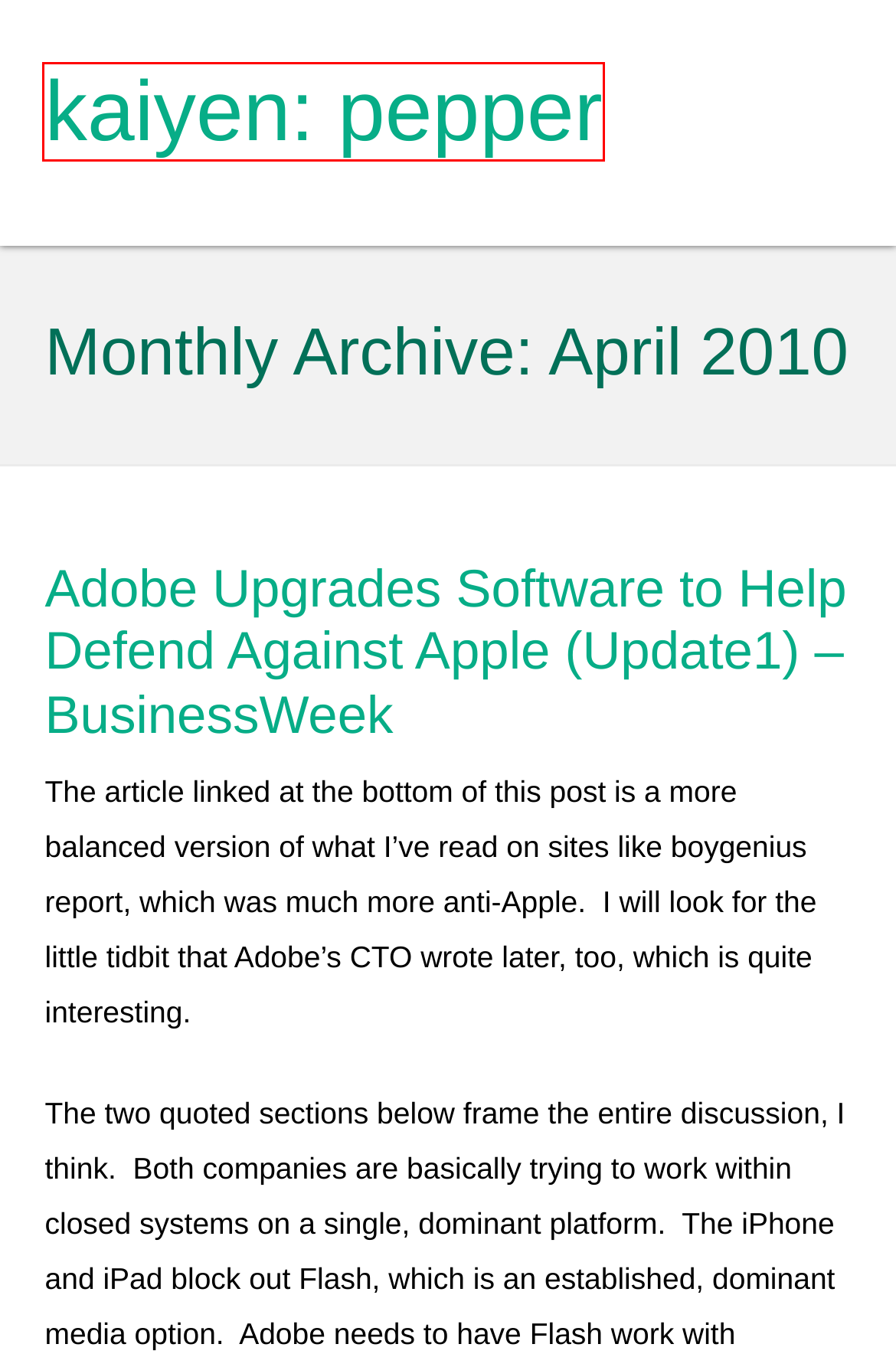Look at the screenshot of a webpage, where a red bounding box highlights an element. Select the best description that matches the new webpage after clicking the highlighted element. Here are the candidates:
A. Adobe Upgrades Software to Help Defend Against Apple (Update1) – BusinessWeek – kaiyen: pepper
B. ipad – kaiyen: pepper
C. April 2016 – kaiyen: pepper
D. June 2010 – kaiyen: pepper
E. kaiyen: pepper
F. html5 – kaiyen: pepper
G. March 2014 – kaiyen: pepper
H. novell – kaiyen: pepper

E